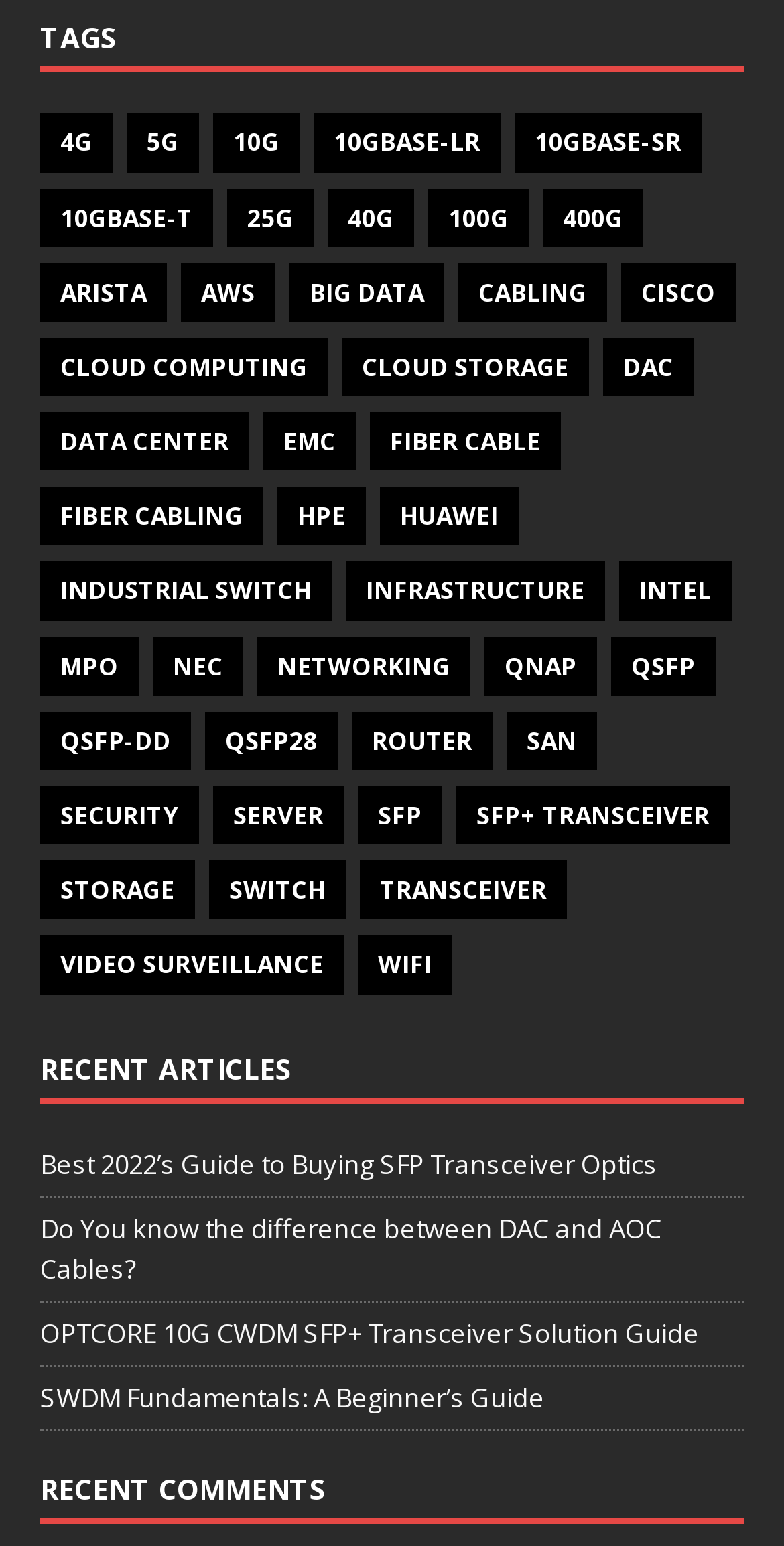Please answer the following question using a single word or phrase: 
What is the main category of the webpage?

Networking